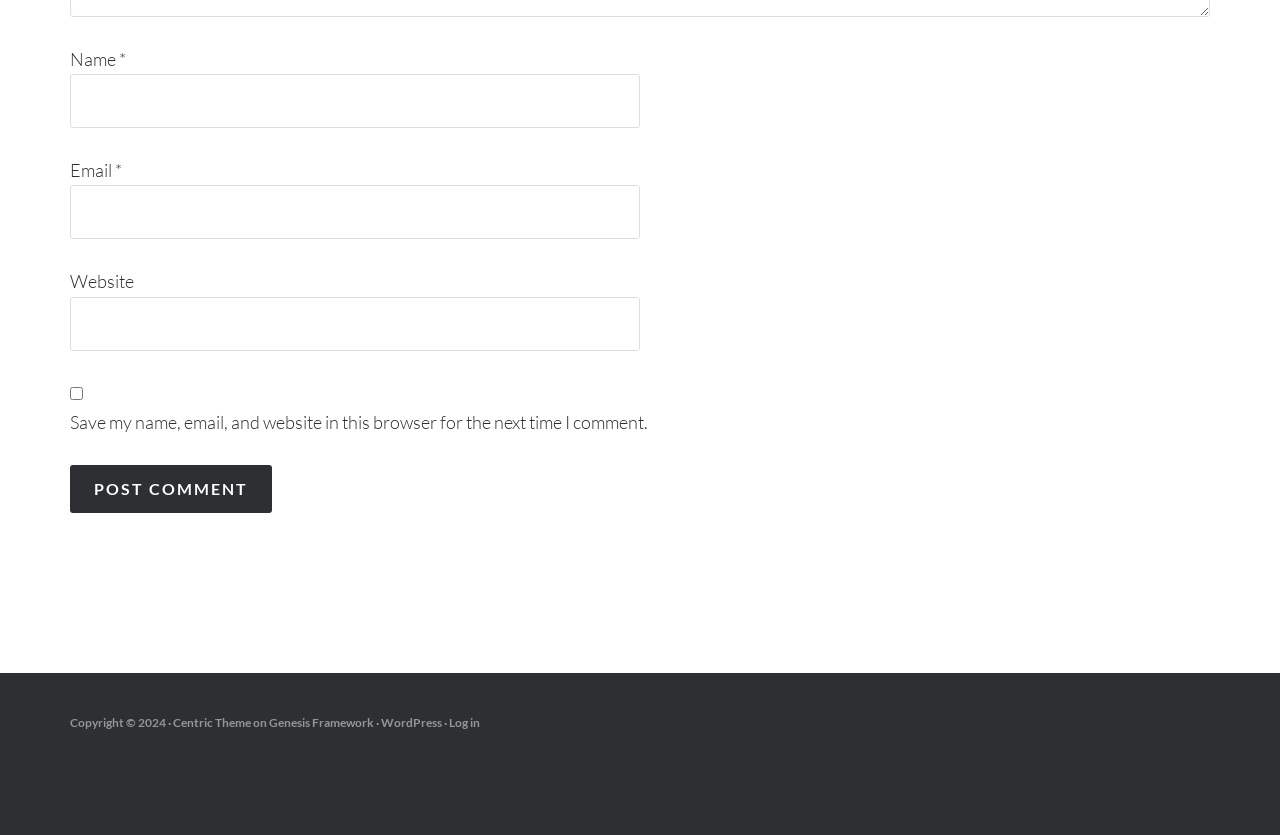Please find the bounding box coordinates for the clickable element needed to perform this instruction: "Input your email".

[0.055, 0.222, 0.5, 0.287]